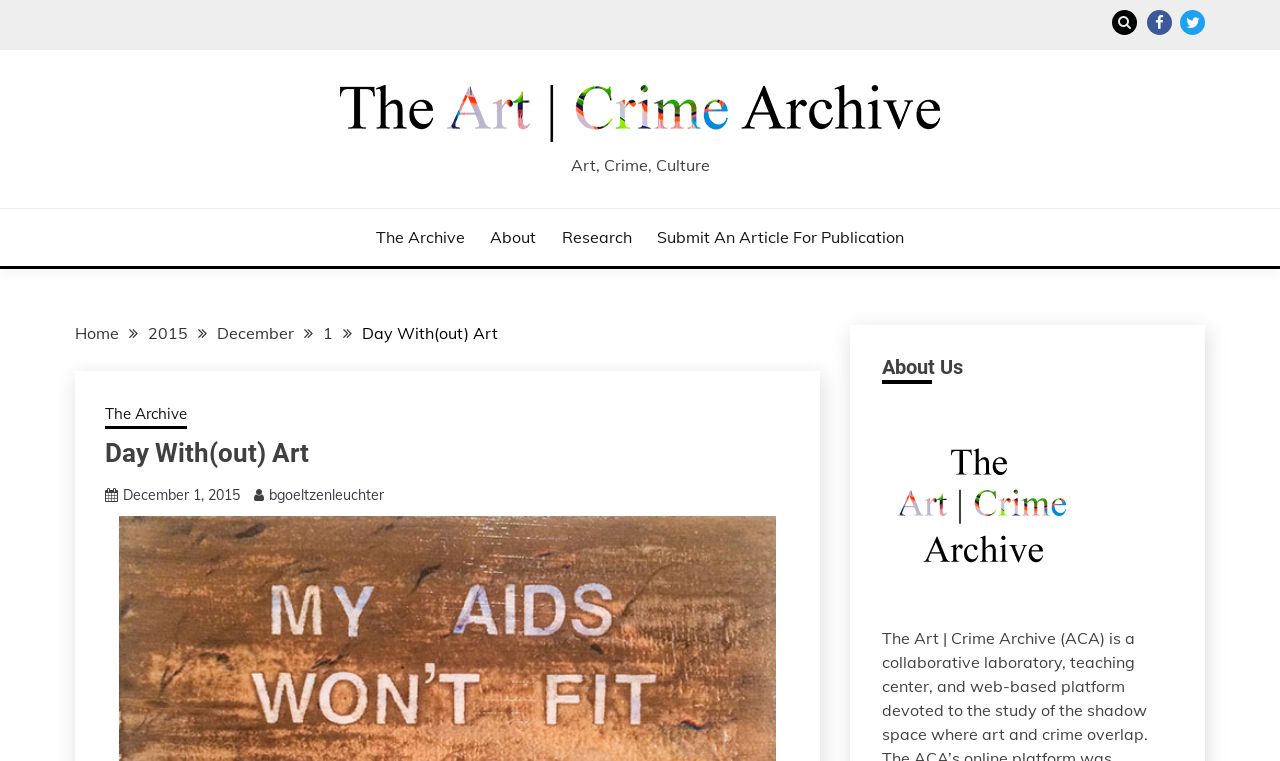What is the date of the event?
Answer with a single word or phrase by referring to the visual content.

December 1, 2015